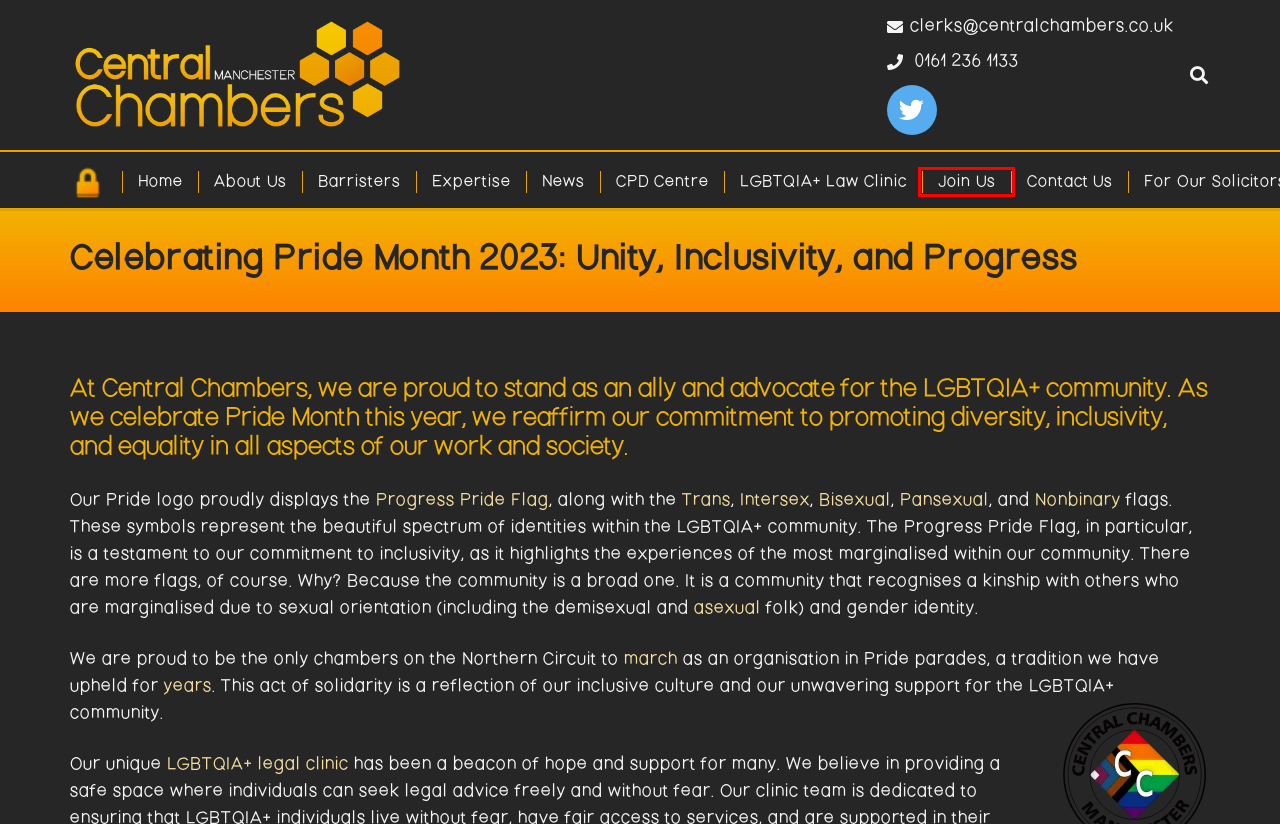With the provided webpage screenshot containing a red bounding box around a UI element, determine which description best matches the new webpage that appears after clicking the selected element. The choices are:
A. Home page - Central Chambers Manchester
B. LGBTQIA+ Law Clinic - Central Chambers Manchester
C. News - Central Chambers Manchester
D. Central Chambers Accommodates Manchester's Lawyers for Pride 2019 - Central Chambers Manchester
E. Tenants' Intranet - Central Chambers Manchester
F. Join Us - Central Chambers Manchester
G. Our Expertise - Central Chambers Manchester
H. CPD Centre - Central Chambers Manchester

F